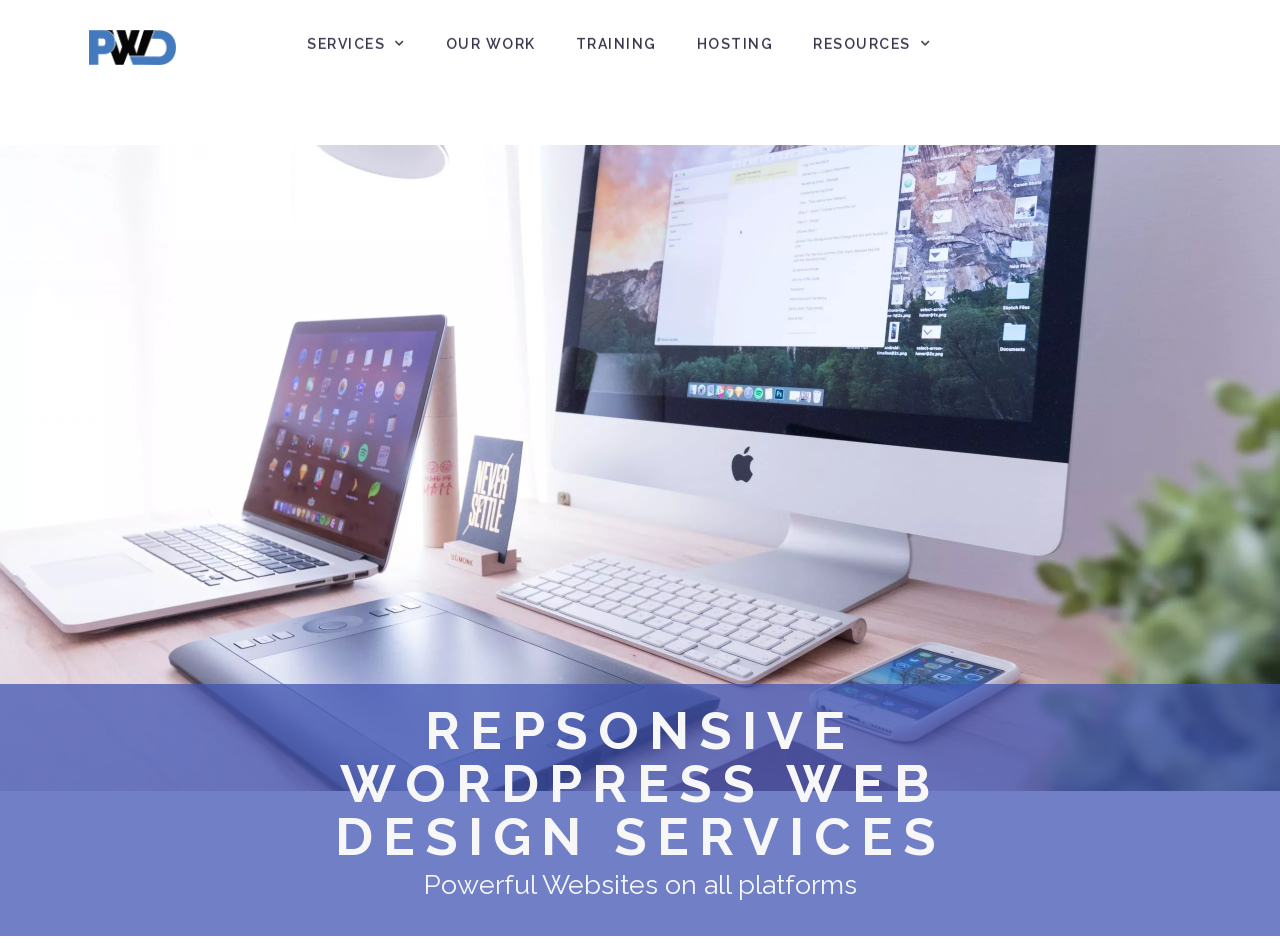Given the element description Click Here, identify the bounding box coordinates for the UI element on the webpage screenshot. The format should be (top-left x, top-left y, bottom-right x, bottom-right y), with values between 0 and 1.

[0.5, 0.359, 0.592, 0.4]